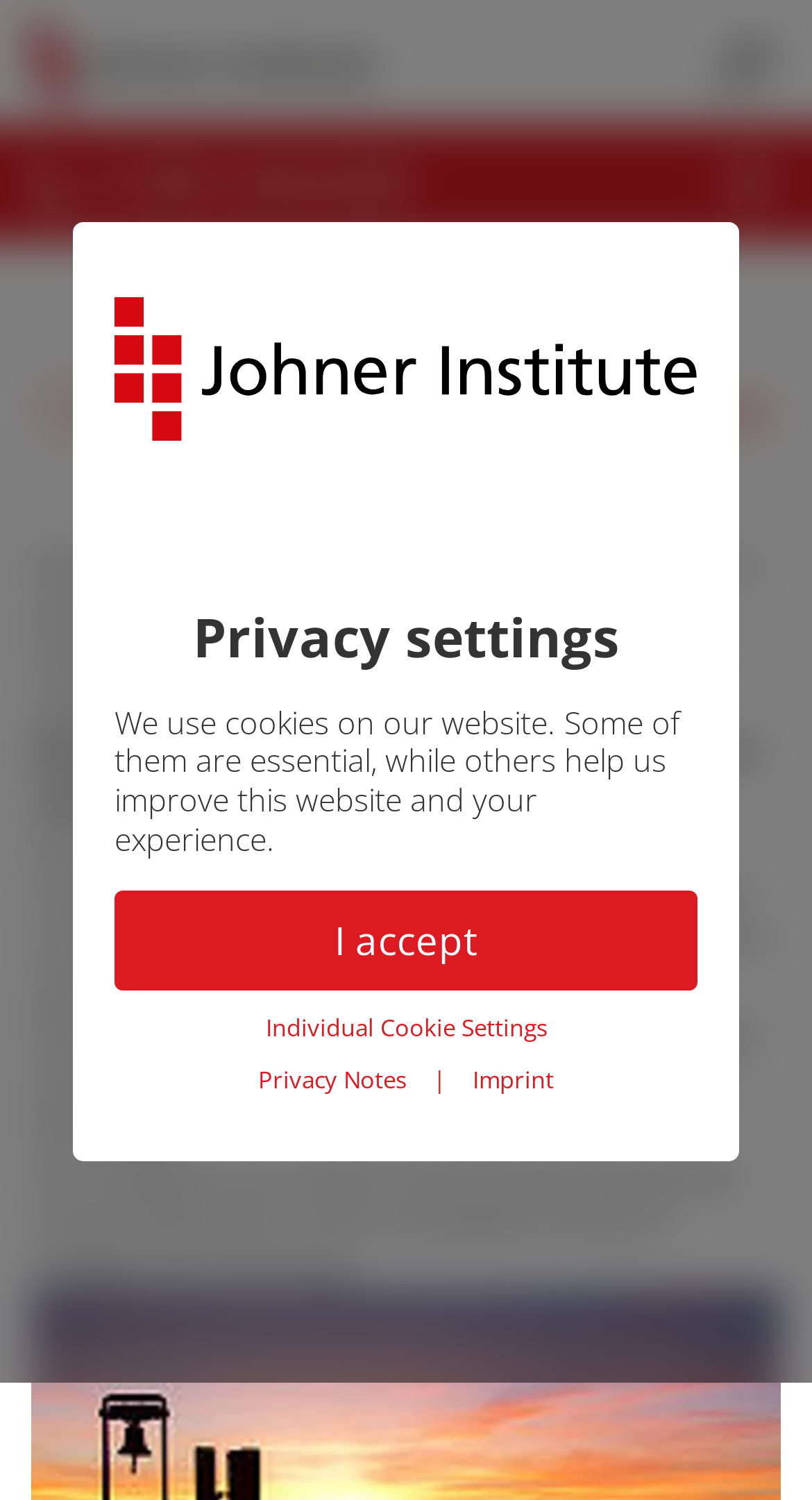Using the element description: "Telefon_weiß_1 +1 (301) 244-6335", determine the bounding box coordinates. The coordinates should be in the format [left, top, right, bottom], with values between 0 and 1.

[0.0, 0.094, 0.507, 0.15]